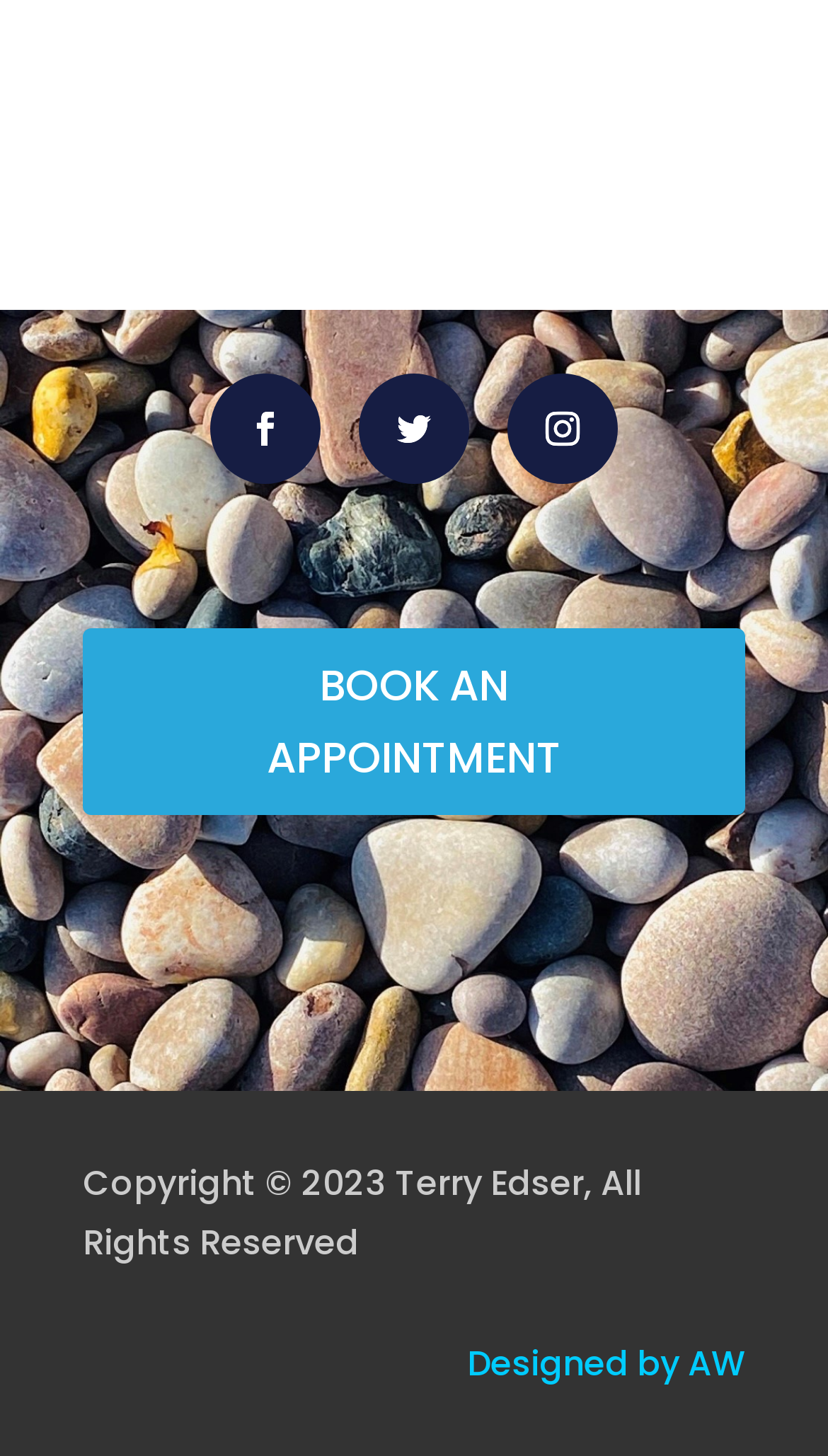Give a succinct answer to this question in a single word or phrase: 
How many social media links are there?

3